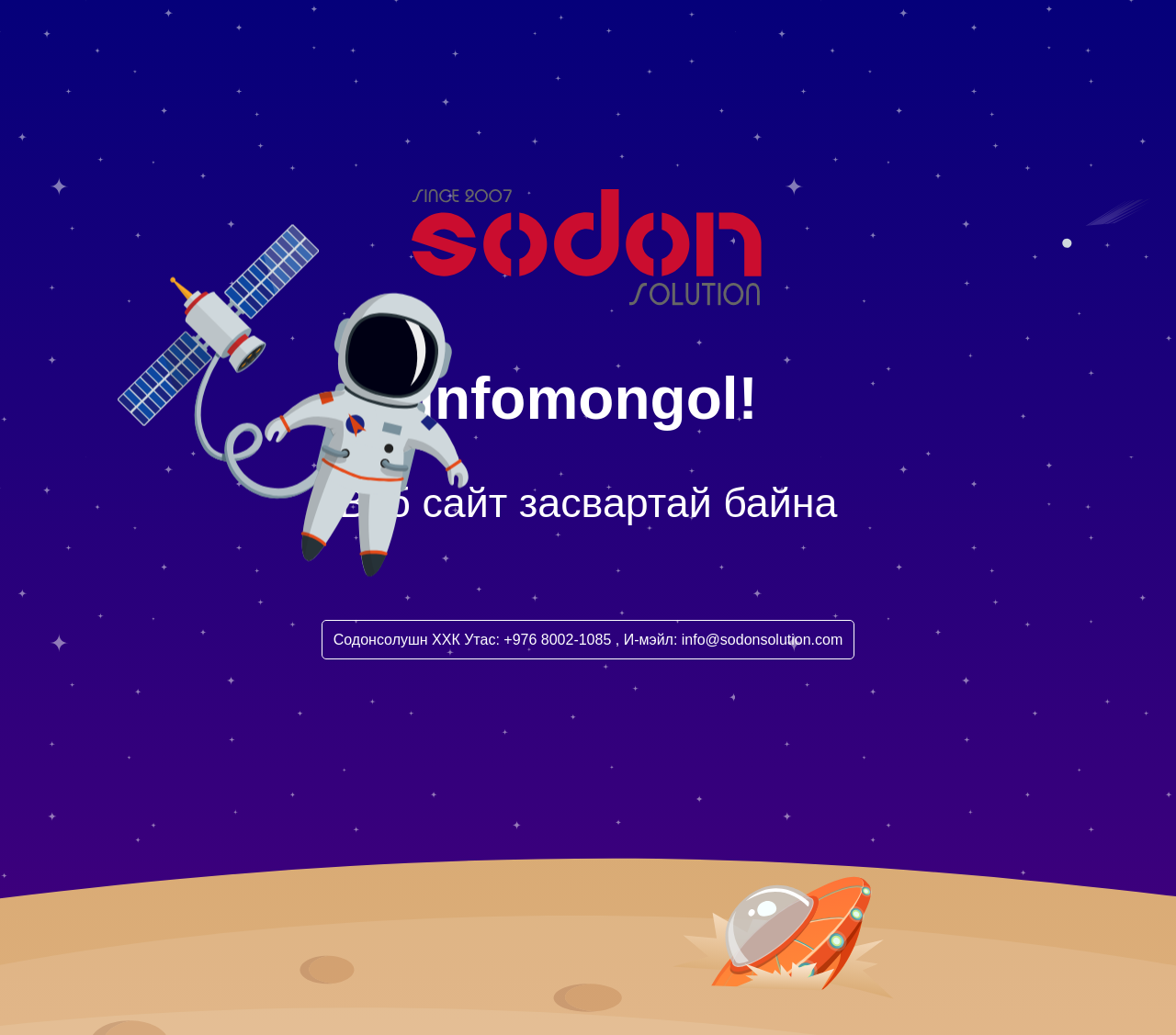Please provide a detailed answer to the question below by examining the image:
What is the phone number of the company?

The contact information is provided in the text 'Содонсолушн ХХК Утас: +976 8002-1085, И-мэйл: info@sodonsolution.com', which includes the phone number '+976 8002-1085'.